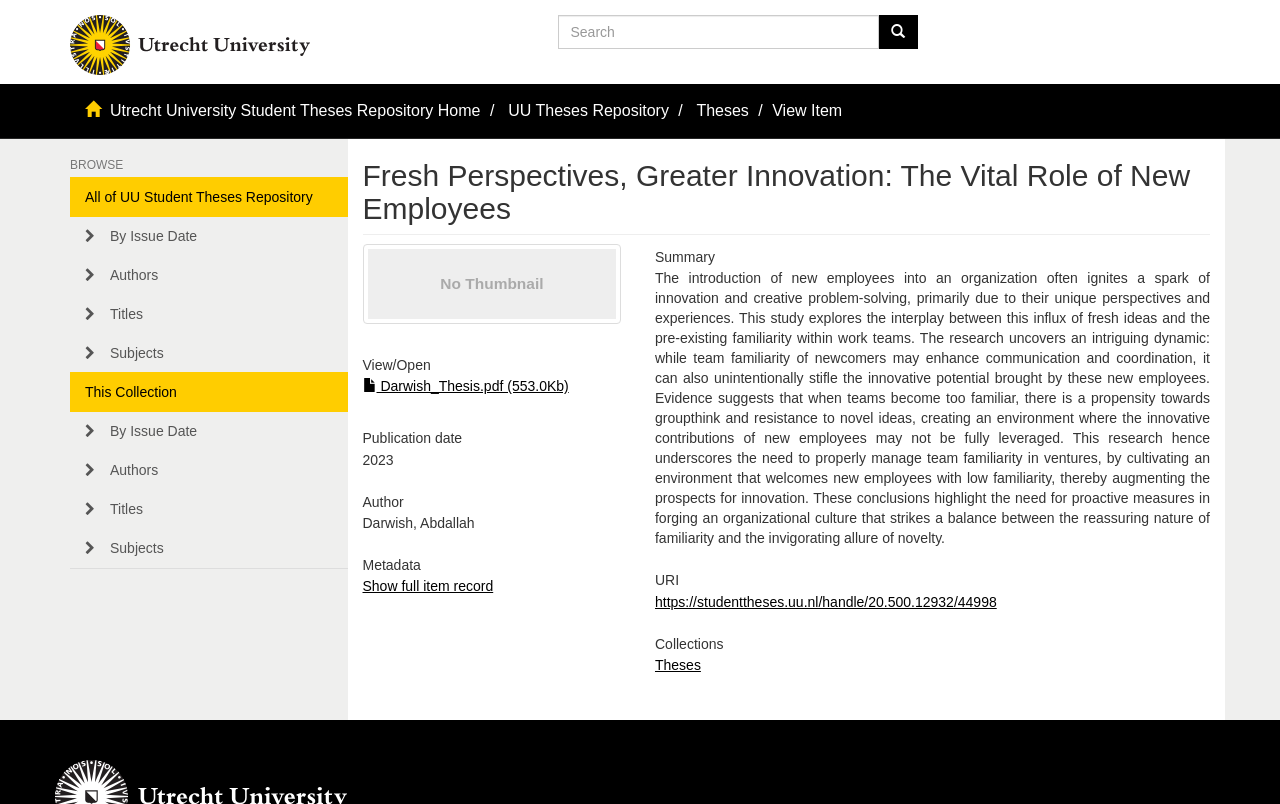Please specify the bounding box coordinates of the region to click in order to perform the following instruction: "Browse by issue date".

[0.055, 0.269, 0.271, 0.318]